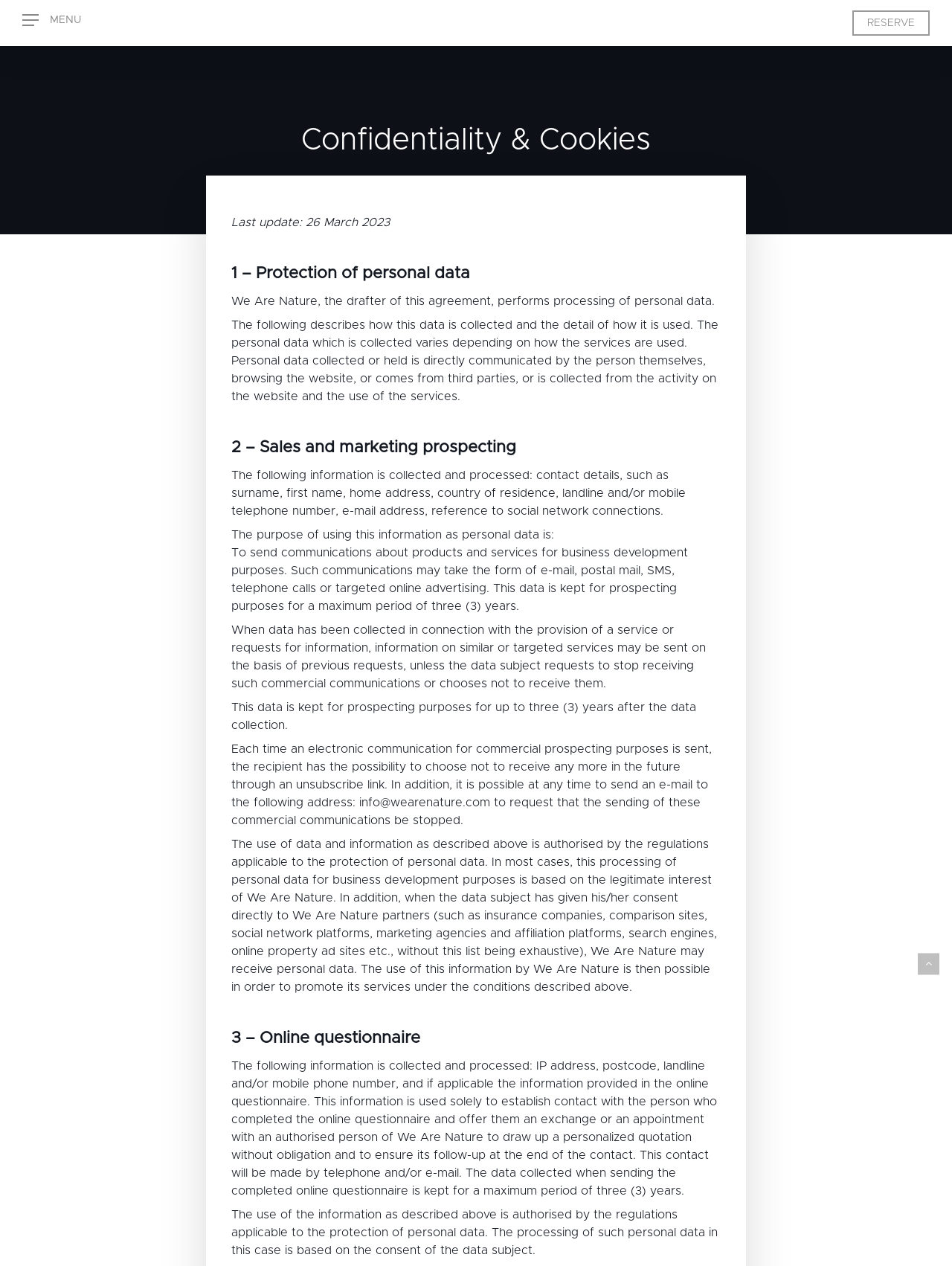Illustrate the webpage with a detailed description.

The webpage is about Confidentiality and Cookies, with the title "We are nature" at the top. On the top left, there is a navigation menu link. Next to it, there is a link to "We are nature". On the top right, there is a "RESERVE" link.

Below the title, there is a heading "Confidentiality & Cookies" followed by a text "Last update: 26 March 2023". The main content of the page is divided into three sections, each with a heading. The first section is "1 – Protection of personal data", which explains how personal data is collected and used. The text is divided into several paragraphs, describing the types of personal data collected, how it is used, and the purpose of using this information.

The second section is "2 – Sales and marketing prospecting", which explains how contact details are collected and processed for business development purposes. This section also describes how the data is used, how long it is kept, and how the recipient can choose not to receive commercial communications.

The third section is "3 – Online questionnaire", which explains how information is collected and processed when completing an online questionnaire. This section describes the types of information collected, how it is used, and how long it is kept.

At the bottom right of the page, there is a small icon, which is likely a social media link.